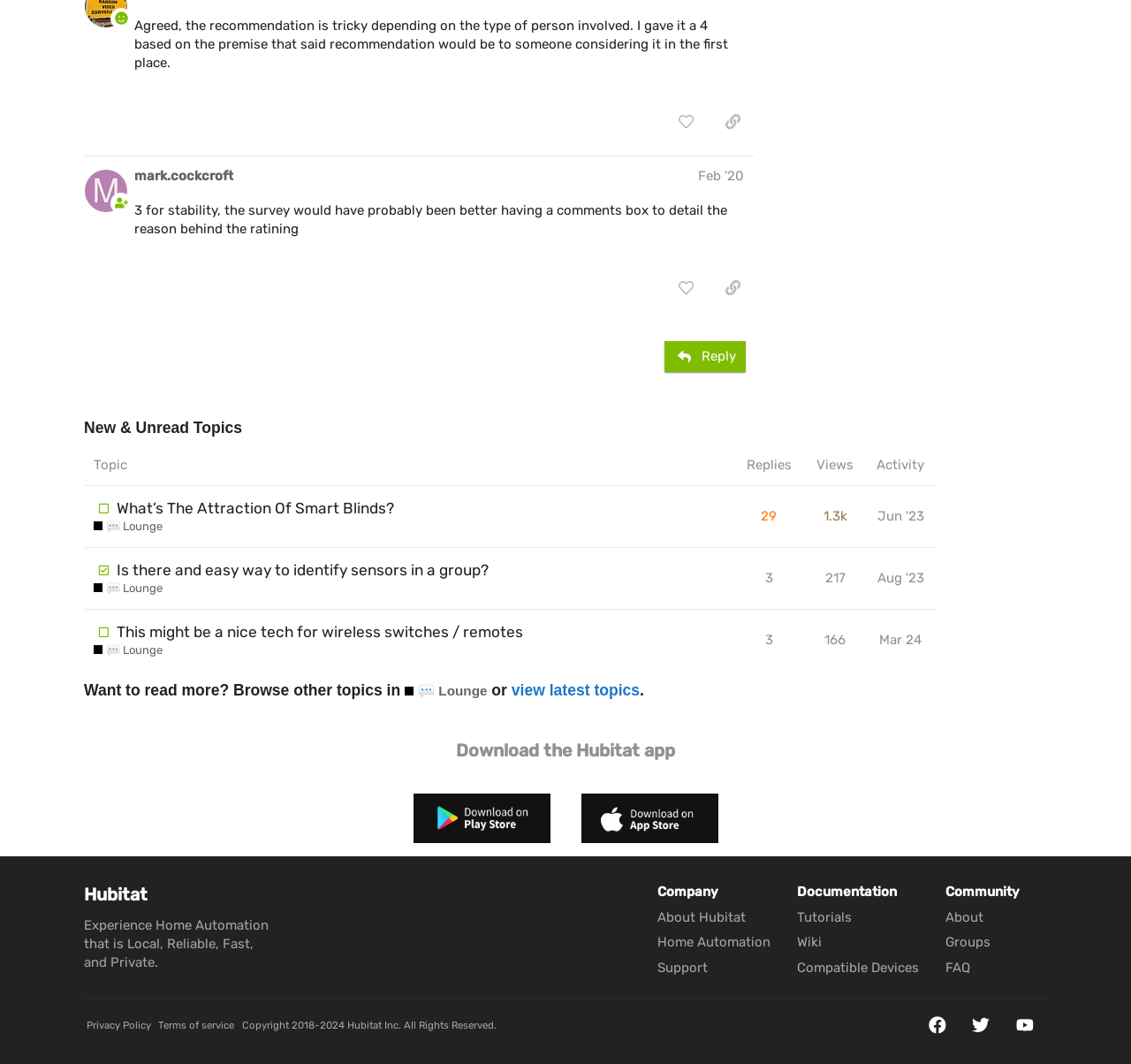Locate and provide the bounding box coordinates for the HTML element that matches this description: "1 Dienst".

None